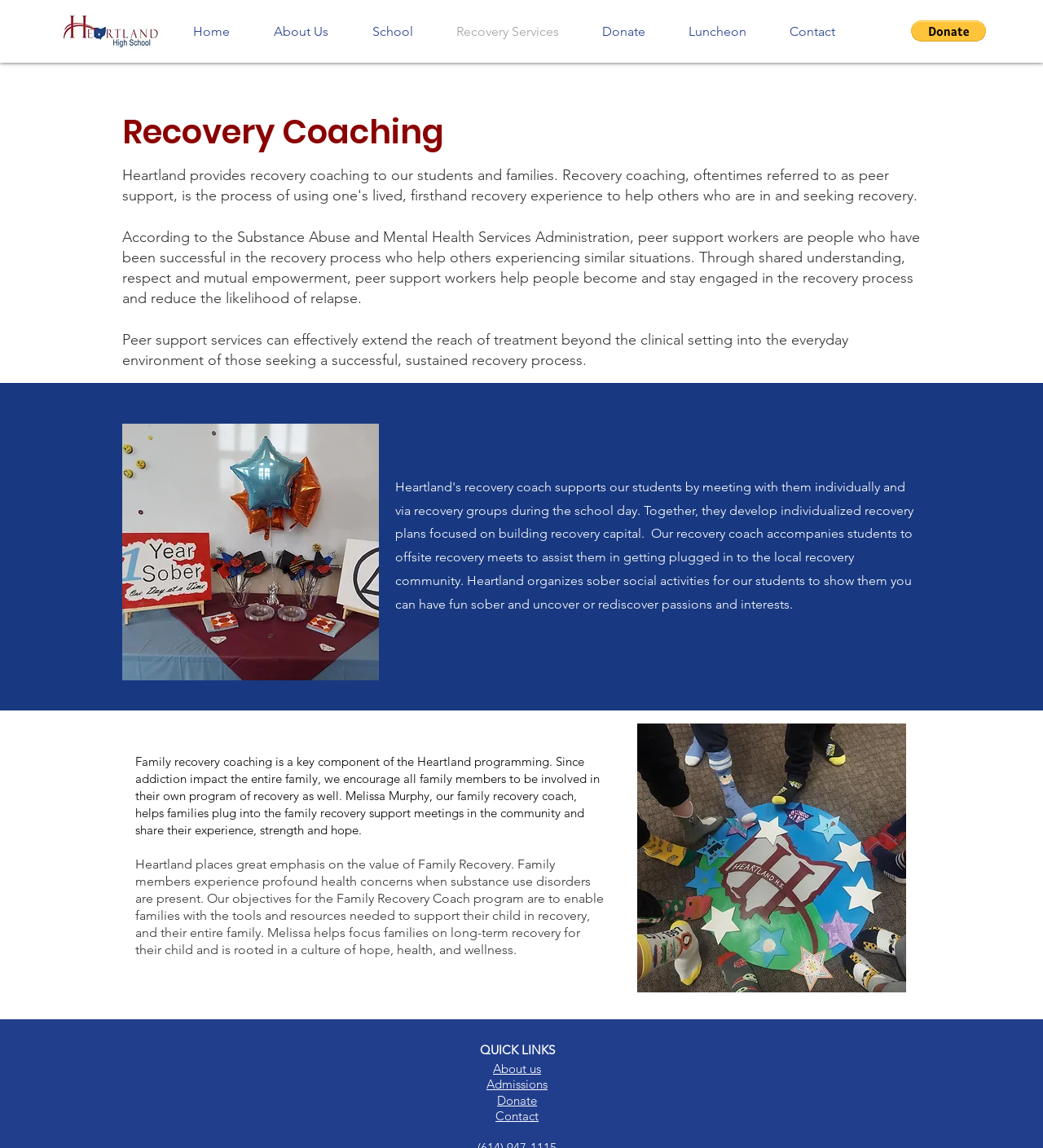What is the likely purpose of the 'Donate via PayPal' button?
Using the image, give a concise answer in the form of a single word or short phrase.

To donate to Heartland High School